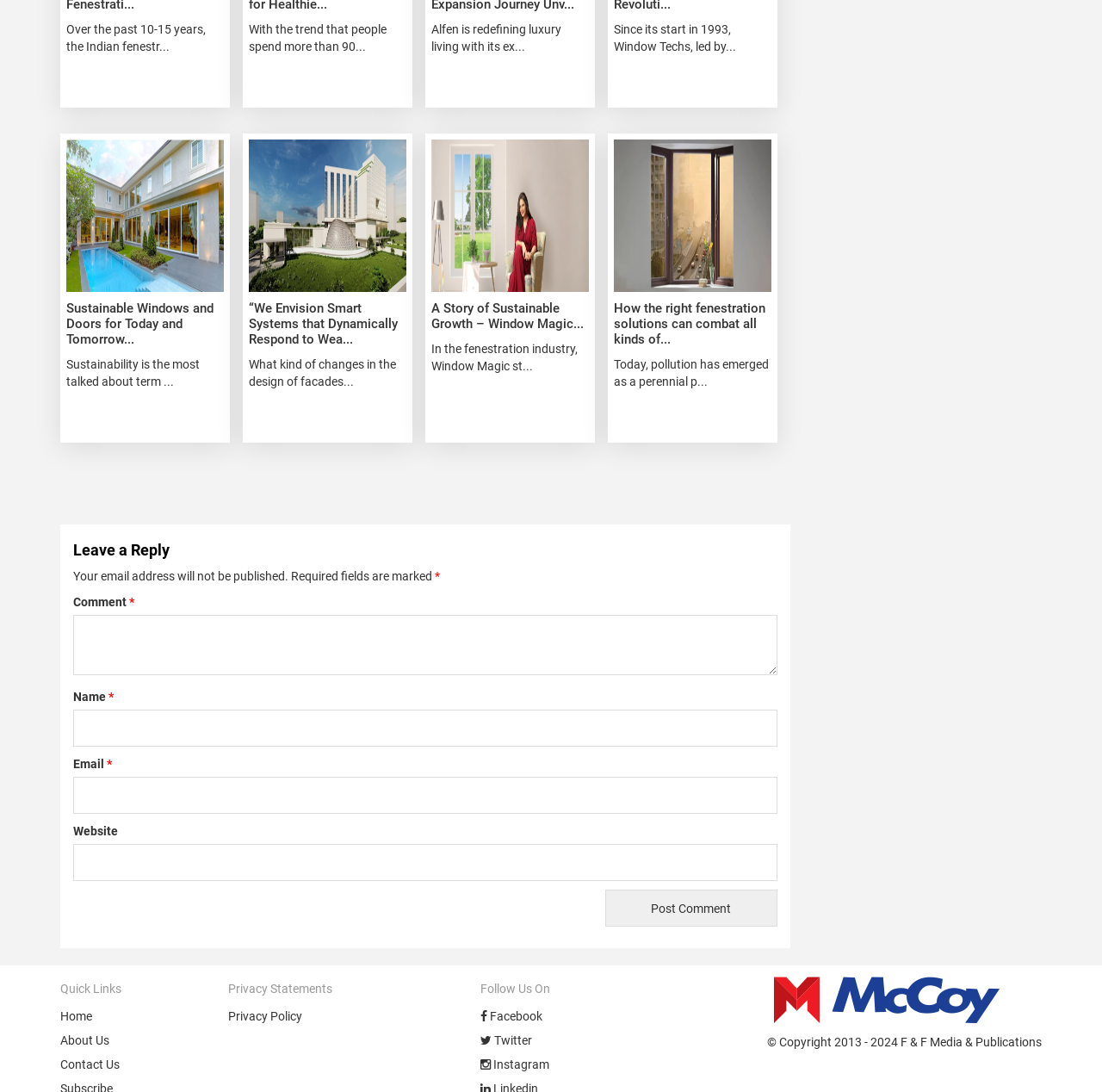Answer the following in one word or a short phrase: 
How many textboxes are there for leaving a reply?

4